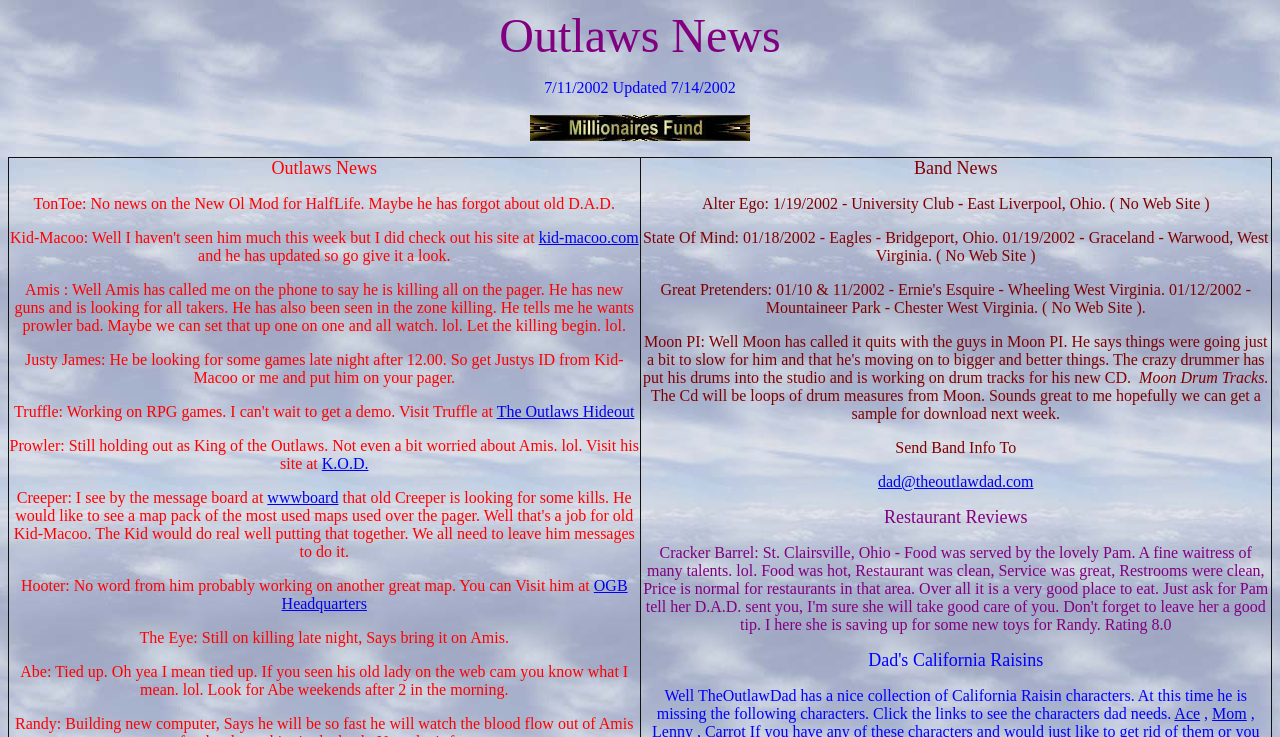Find and specify the bounding box coordinates that correspond to the clickable region for the instruction: "contact dad@theoutlawdad.com".

[0.686, 0.642, 0.807, 0.665]